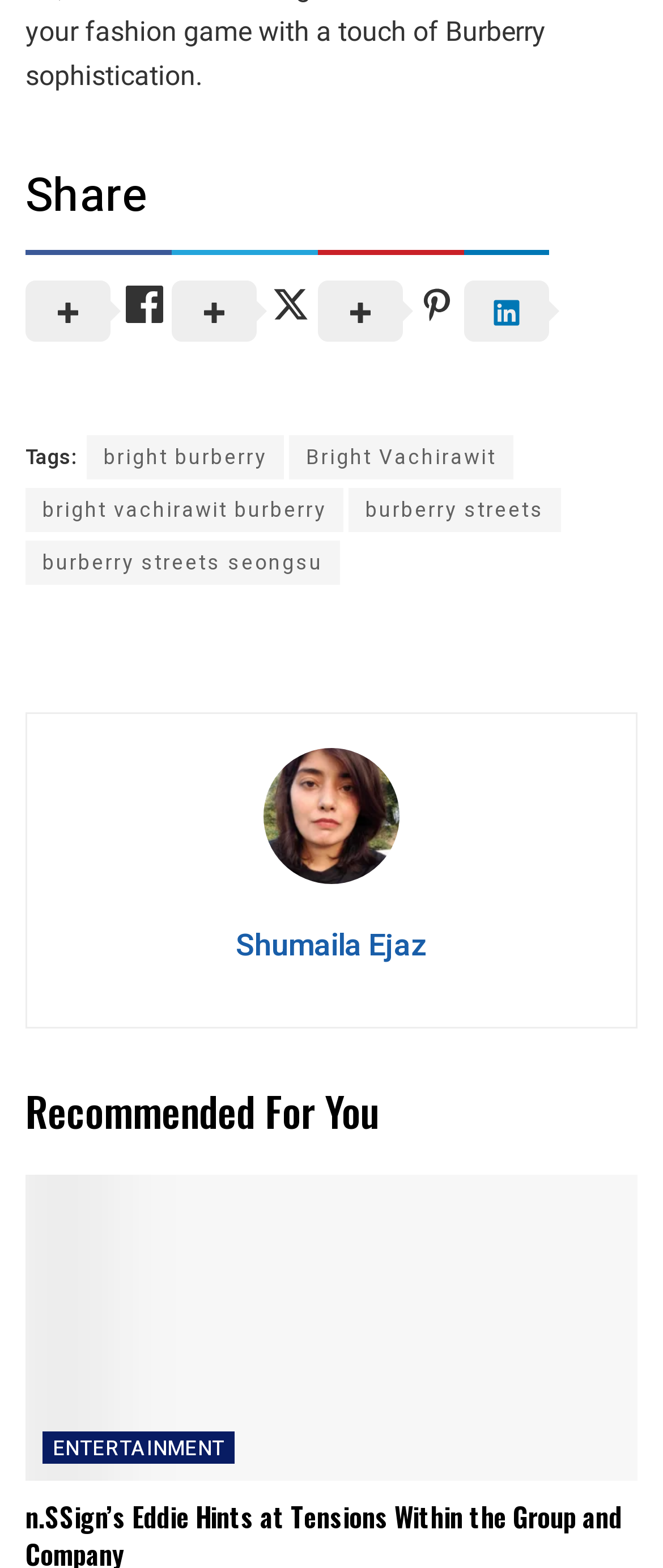What is the first tag listed?
Please give a detailed and thorough answer to the question, covering all relevant points.

The 'Tags:' label is located at [0.038, 0.282, 0.115, 0.302] and the first tag listed is 'bright burberry' at [0.131, 0.278, 0.428, 0.306].